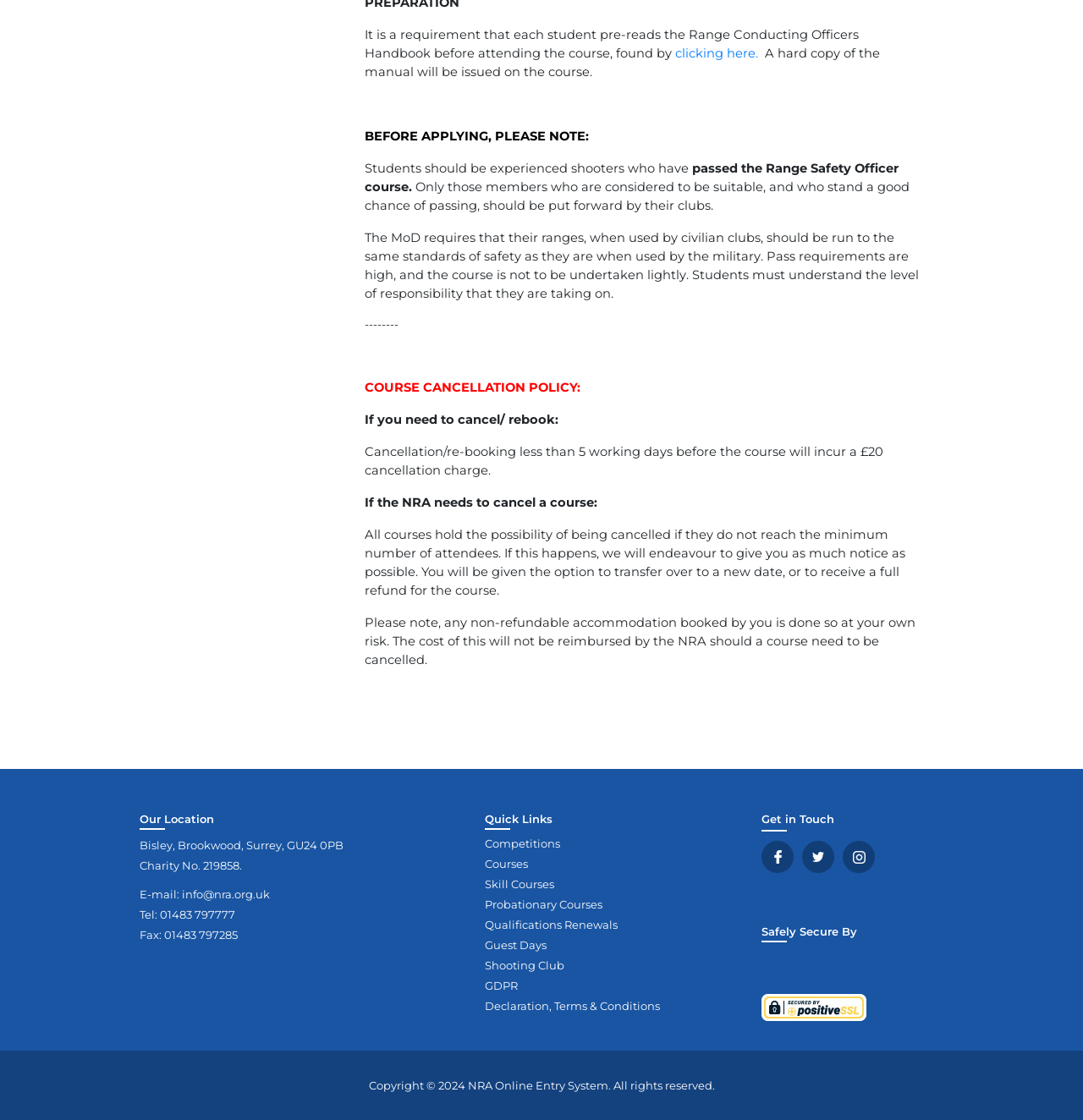What is the charity number of the NRA?
Please provide a single word or phrase answer based on the image.

219858